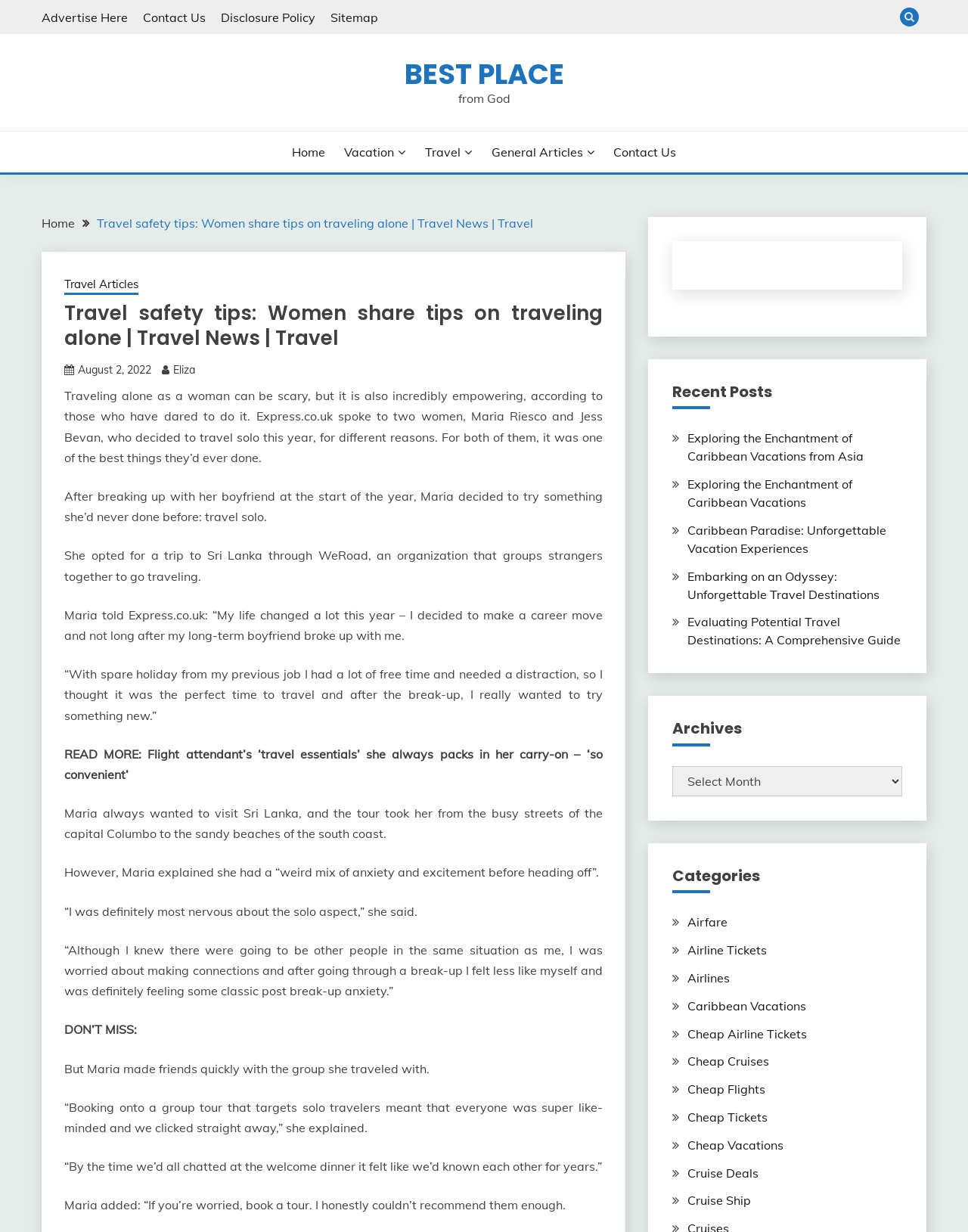Find the bounding box coordinates corresponding to the UI element with the description: "parent_node: Skip to content". The coordinates should be formatted as [left, top, right, bottom], with values as floats between 0 and 1.

[0.941, 0.742, 0.977, 0.767]